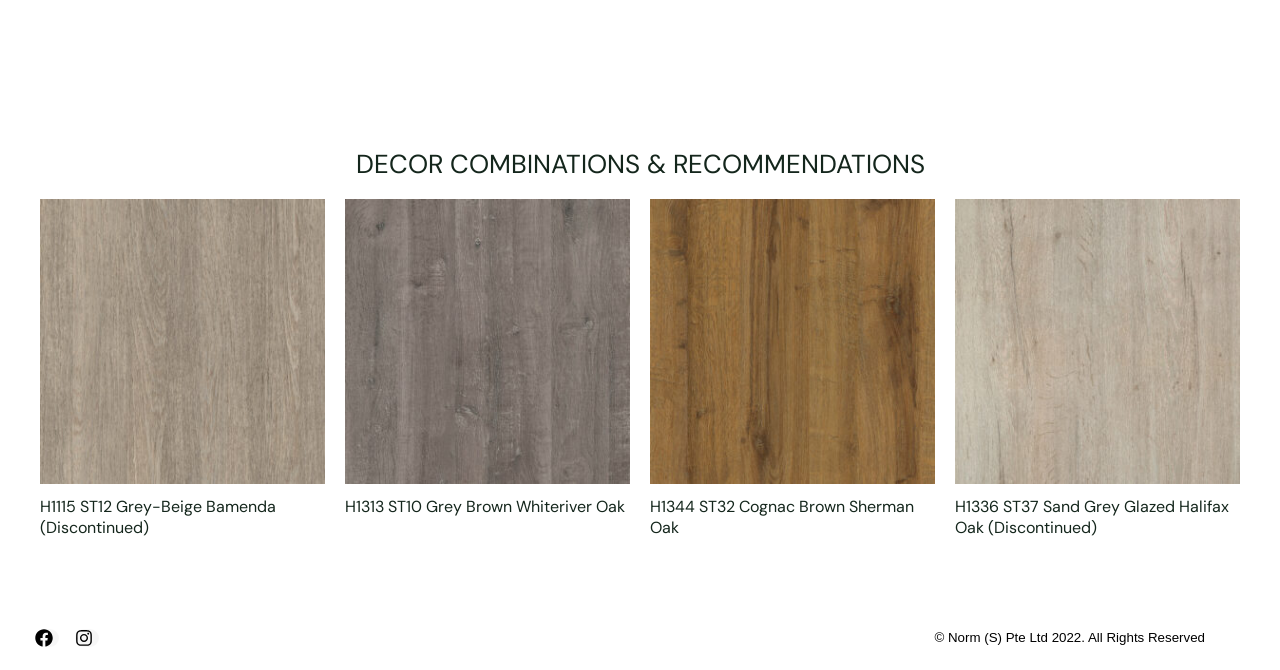Identify the bounding box for the element characterized by the following description: "H1115 ST12 Grey-Beige Bamenda (Discontinued)".

[0.031, 0.742, 0.254, 0.804]